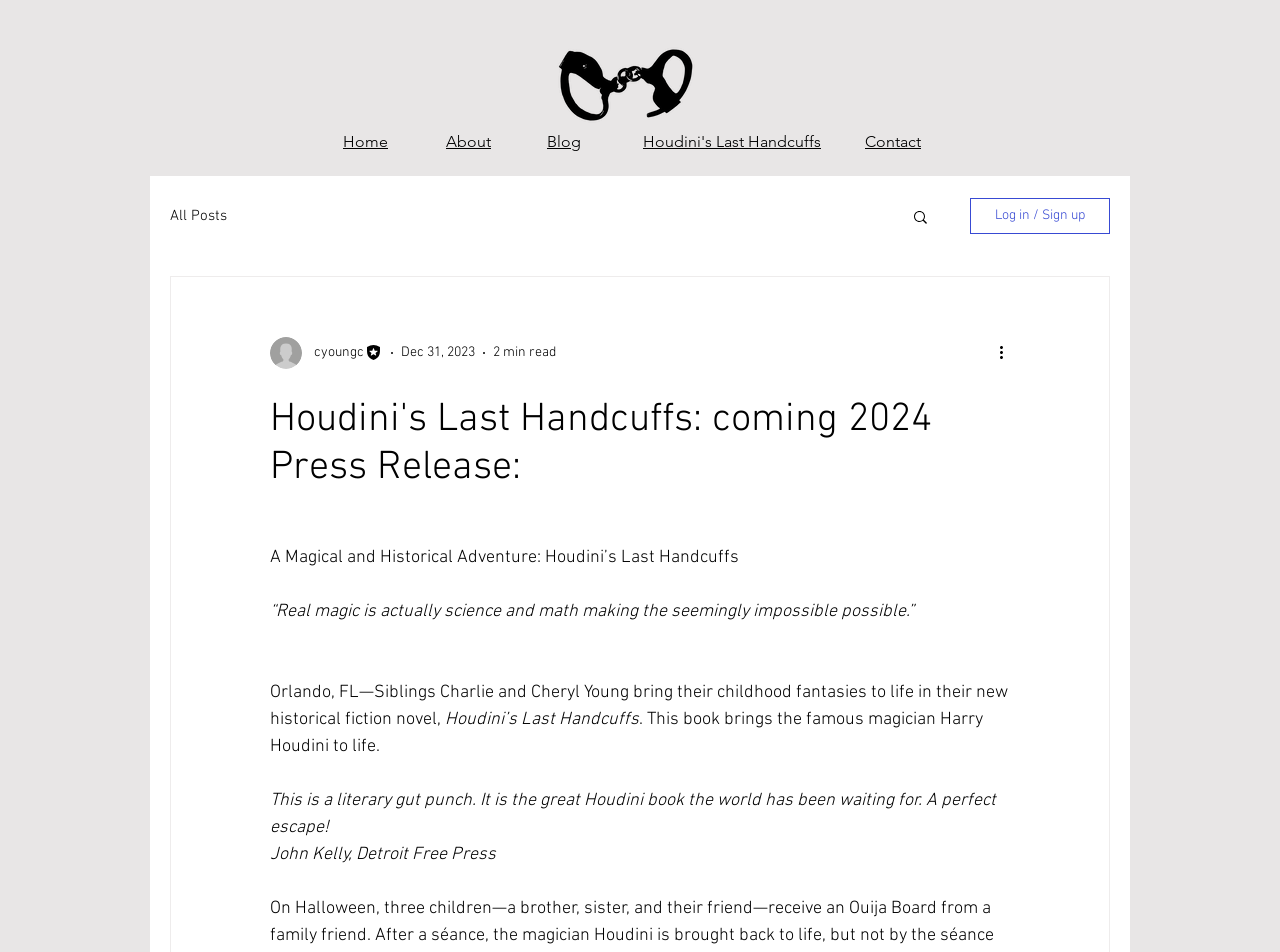Please extract the primary headline from the webpage.

Houdini's Last Handcuffs: coming 2024 Press Release: